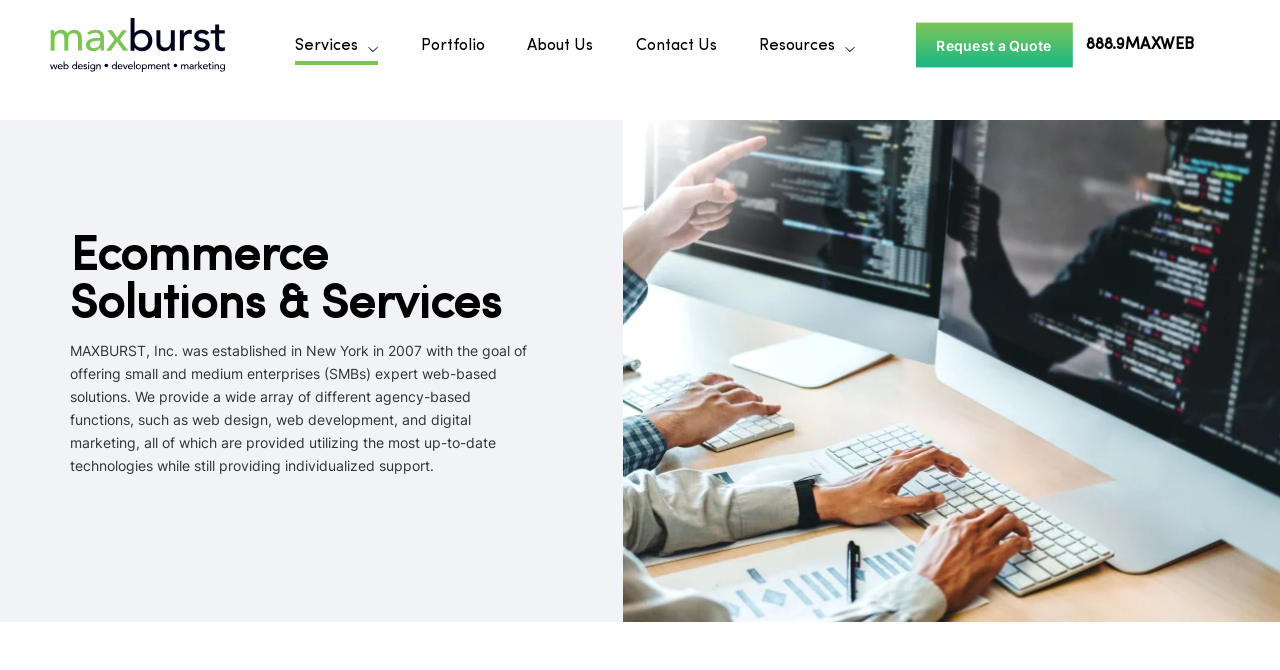Please specify the bounding box coordinates of the clickable region to carry out the following instruction: "View About Us". The coordinates should be four float numbers between 0 and 1, in the format [left, top, right, bottom].

[0.412, 0.057, 0.463, 0.081]